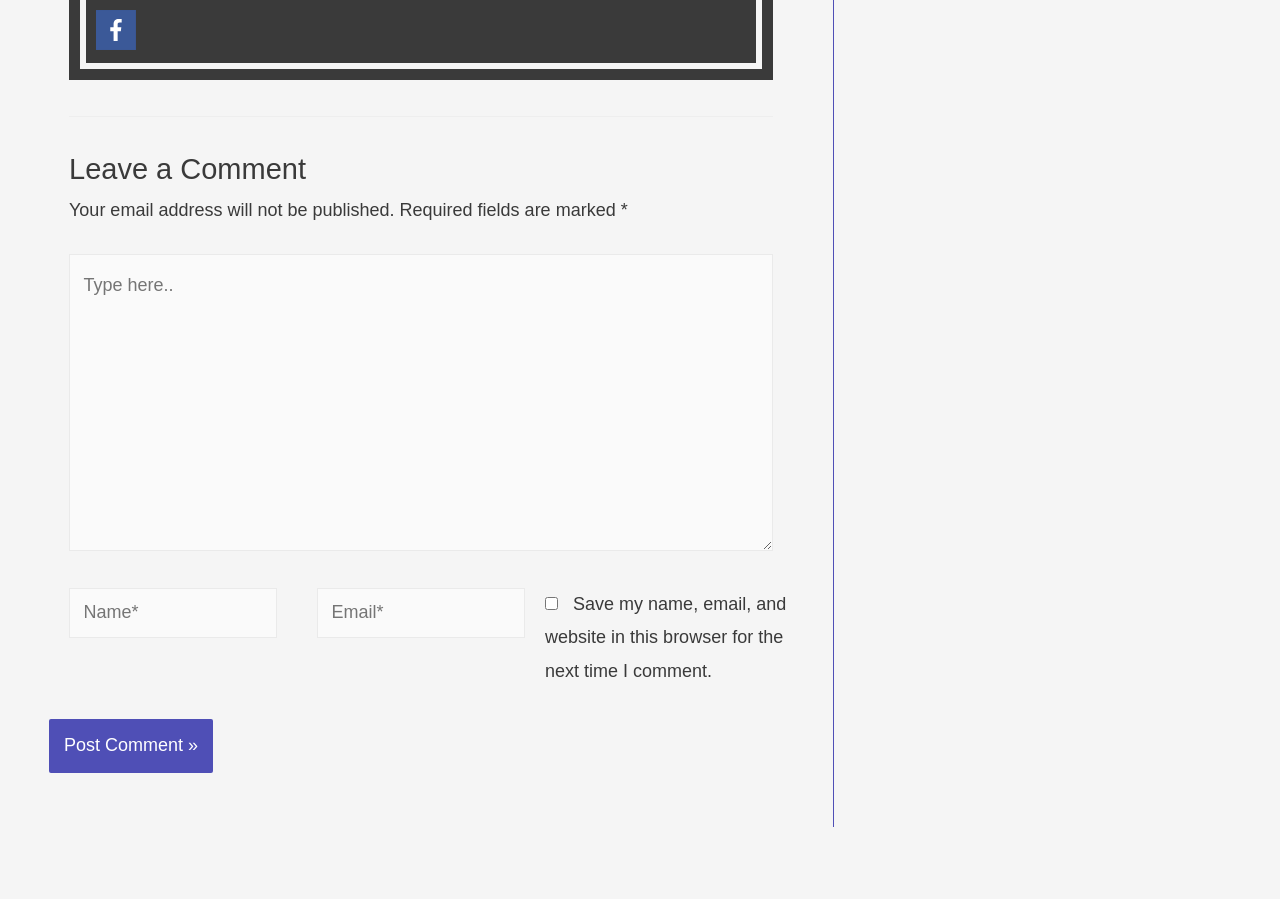Utilize the details in the image to thoroughly answer the following question: Is an email address necessary to post a comment?

The webpage has a required field labeled 'Email*', which suggests that an email address is necessary to post a comment.